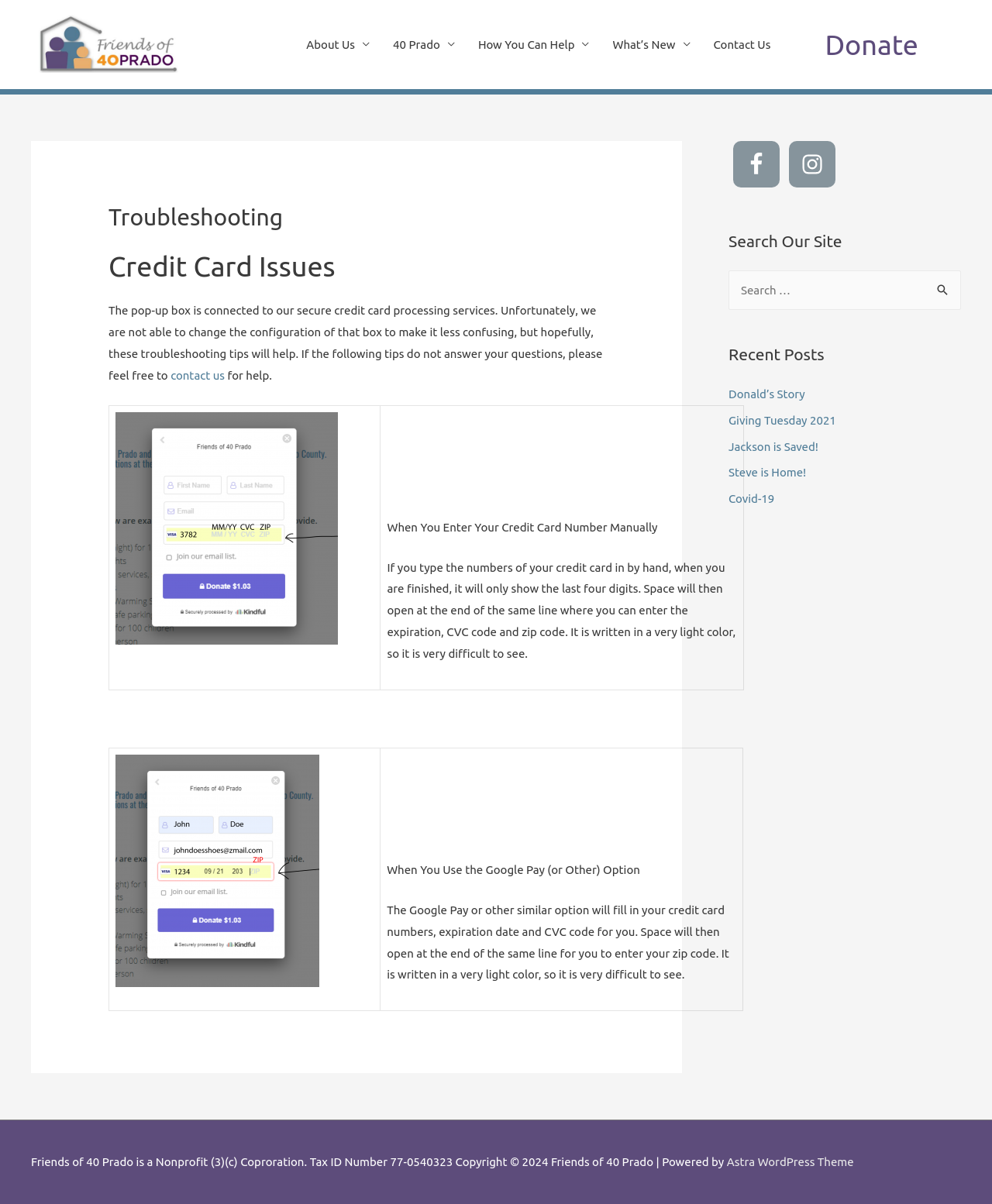Determine the bounding box for the UI element described here: "parent_node: Search for: value="Search"".

[0.934, 0.224, 0.969, 0.251]